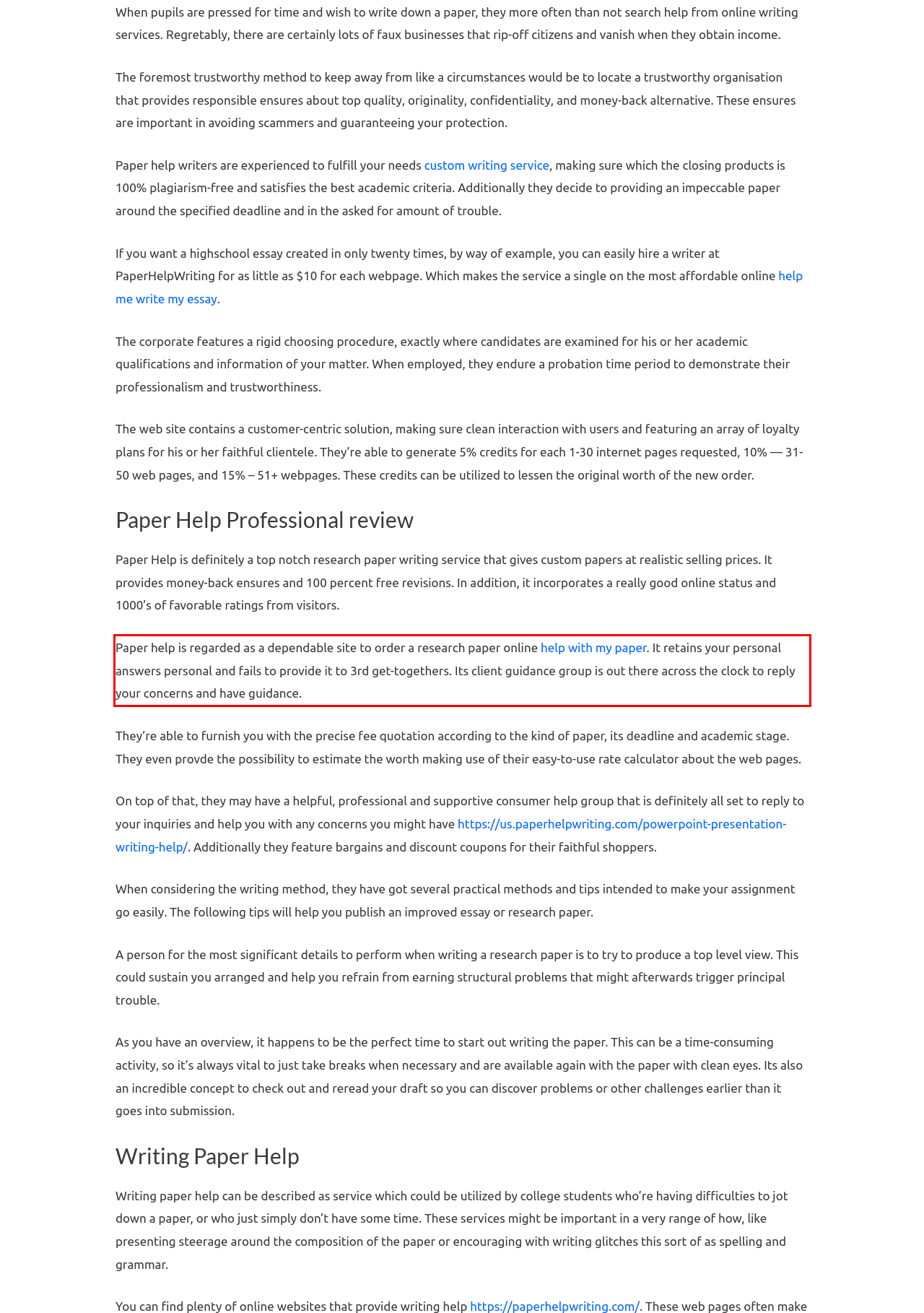Locate the red bounding box in the provided webpage screenshot and use OCR to determine the text content inside it.

Paper help is regarded as a dependable site to order a research paper online help with my paper. It retains your personal answers personal and fails to provide it to 3rd get-togethers. Its client guidance group is out there across the clock to reply your concerns and have guidance.